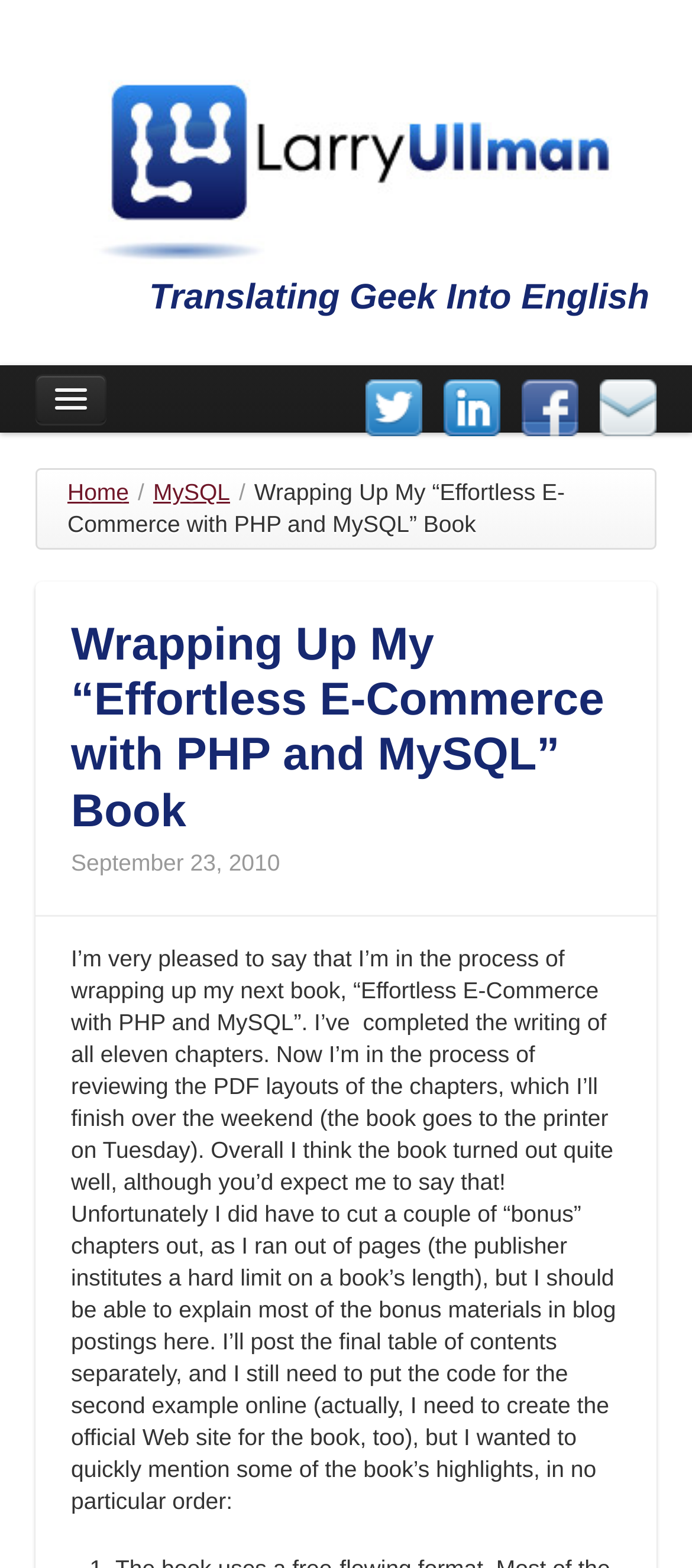Determine the bounding box coordinates of the region that needs to be clicked to achieve the task: "view ABOUT page".

[0.013, 0.3, 0.987, 0.344]